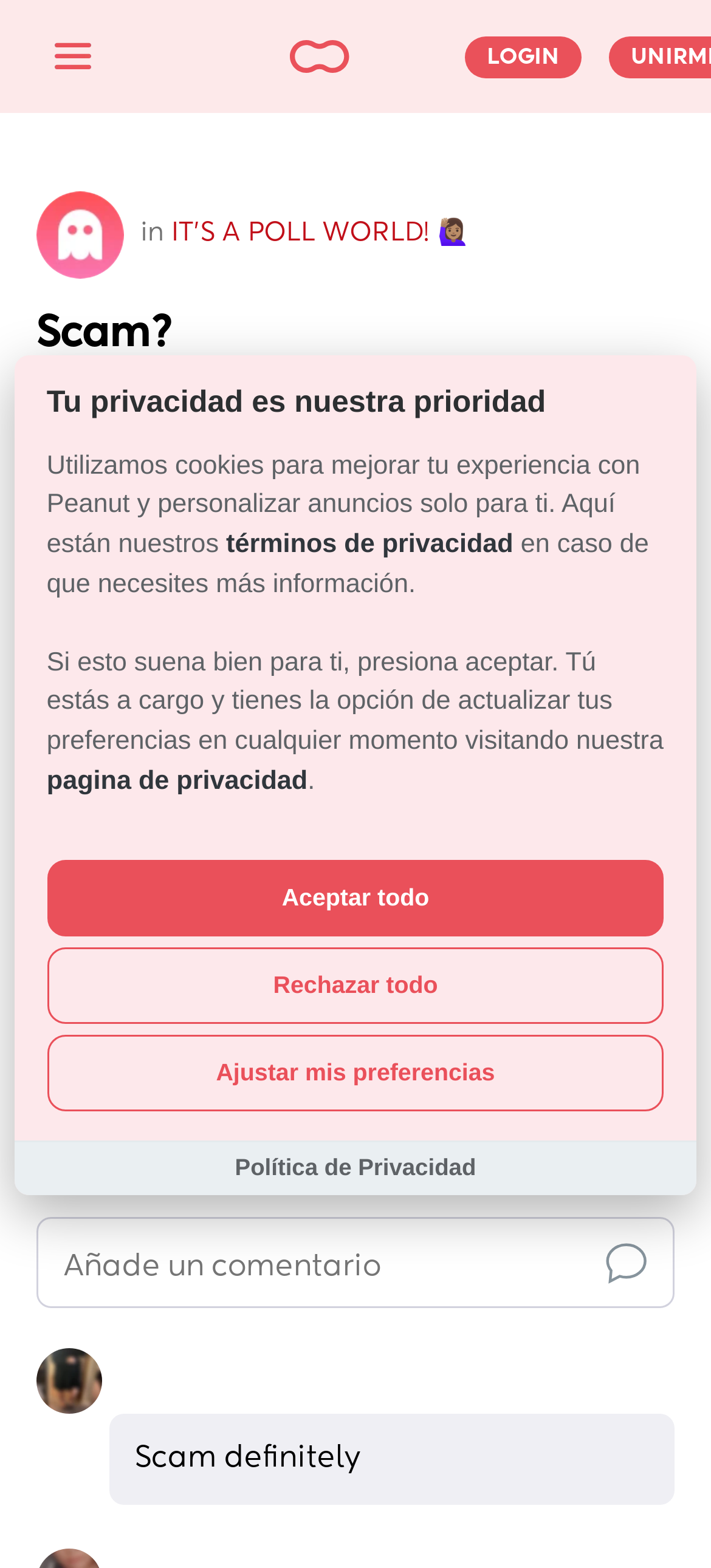Based on the image, provide a detailed and complete answer to the question: 
What is the name of the community?

The name of the community can be inferred from the context of the webpage. The webpage is about a poll and has a heading 'Scam?' and a link 'Aplicación de Peanut', indicating that the community is related to Peanut.